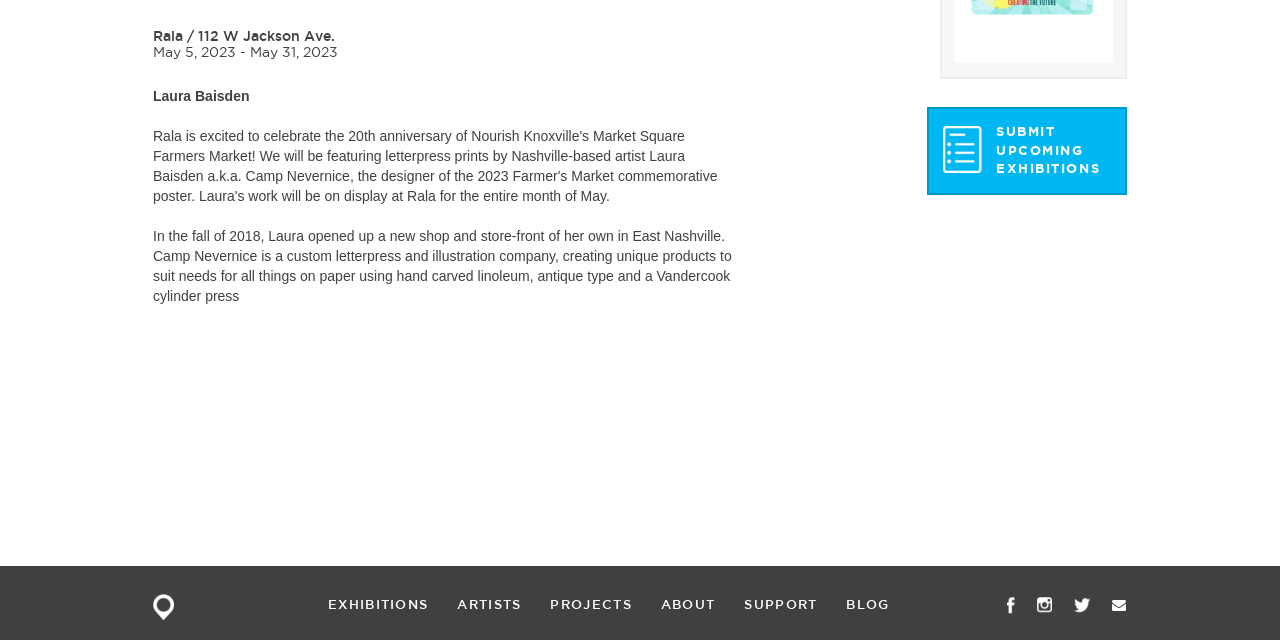Predict the bounding box coordinates for the UI element described as: "Rose Ruck". The coordinates should be four float numbers between 0 and 1, presented as [left, top, right, bottom].

None